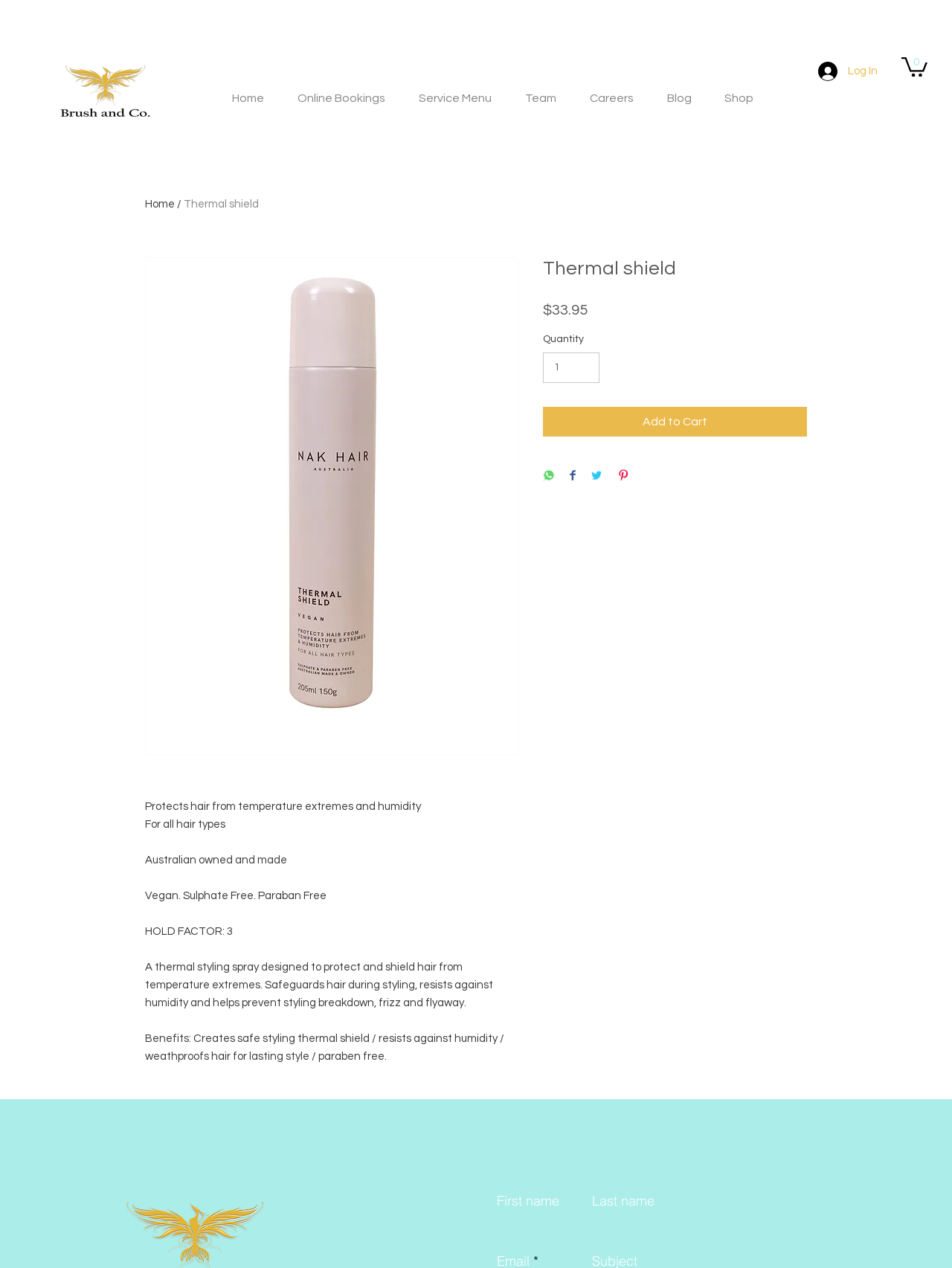By analyzing the image, answer the following question with a detailed response: What is the minimum quantity that can be added to the cart?

I found the minimum quantity that can be added to the cart by looking at the 'Quantity' spin button, which has a minimum value of 1.